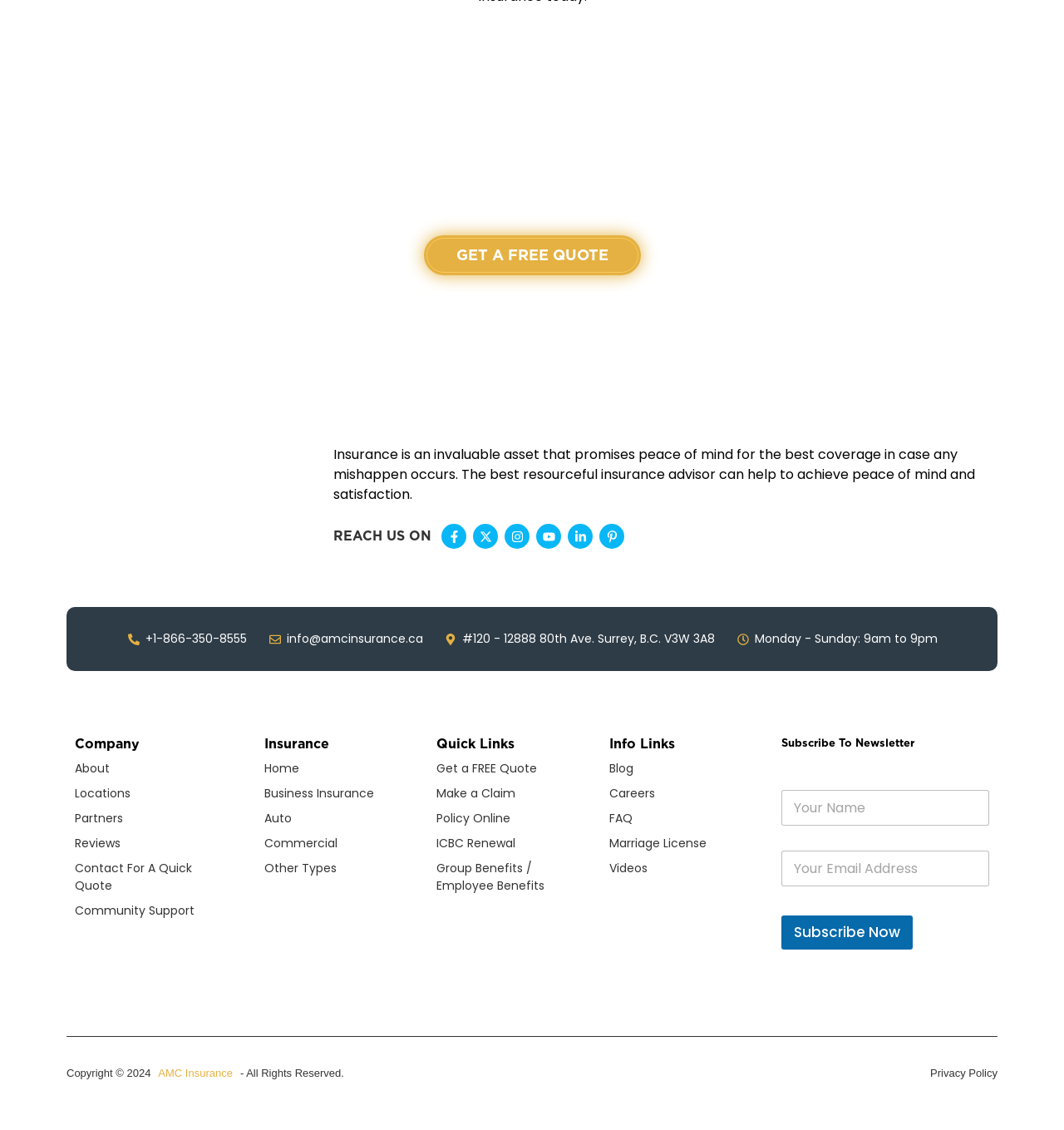Using the information in the image, give a detailed answer to the following question: What is the address of the company?

The address of the company can be found at the bottom of the page, in the 'Contact Us' section, which states that the company is located at #120 - 12888 80th Ave. Surrey, B.C. V3W 3A8.